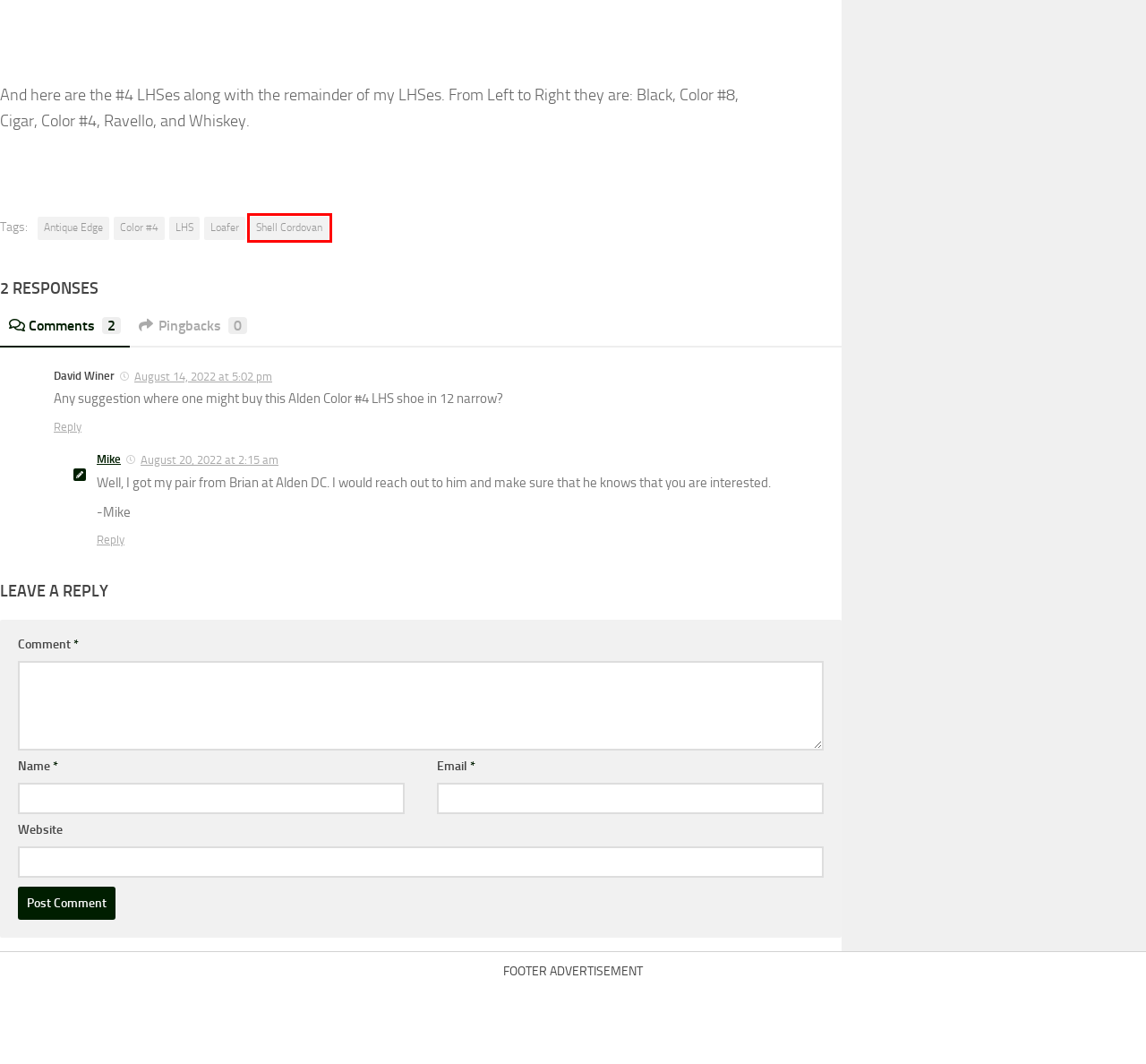You are given a screenshot of a webpage with a red bounding box around an element. Choose the most fitting webpage description for the page that appears after clicking the element within the red bounding box. Here are the candidates:
A. mdubs | Styleforum
B. Loafer – Alden of San Diego
C. Color #4 – Alden of San Diego
D. Sales – Alden of San Diego
E. 2022: The Remarkable Year – Alden of San Diego
F. LHS – Alden of San Diego
G. Shell Cordovan – Alden of San Diego
H. Antique Edge – Alden of San Diego

G